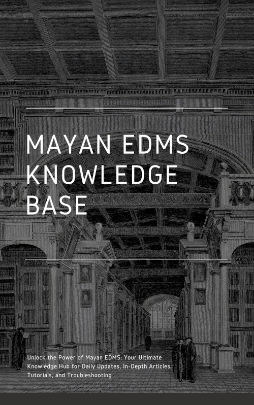What style of typography is used for the title?
Give a one-word or short phrase answer based on the image.

Modern